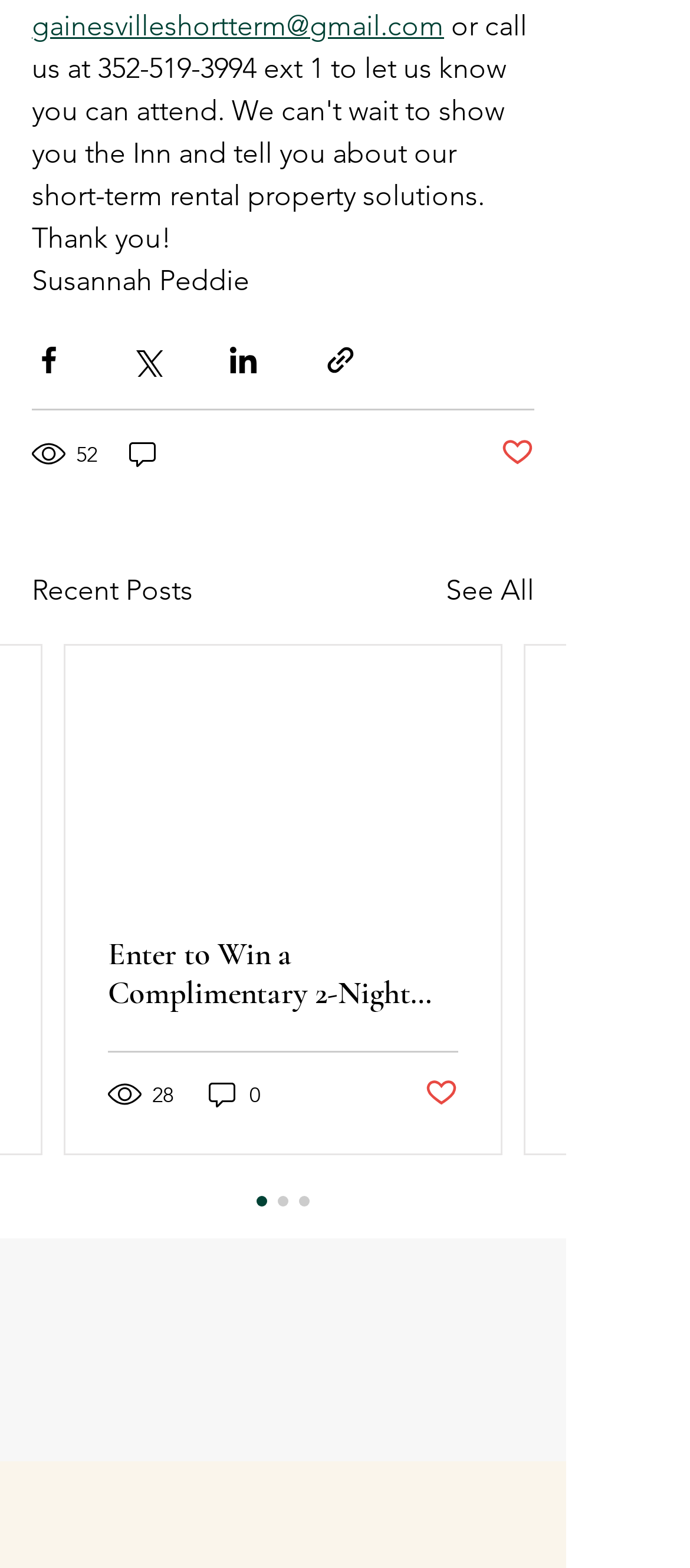Please give the bounding box coordinates of the area that should be clicked to fulfill the following instruction: "Share via Facebook". The coordinates should be in the format of four float numbers from 0 to 1, i.e., [left, top, right, bottom].

[0.046, 0.219, 0.095, 0.241]